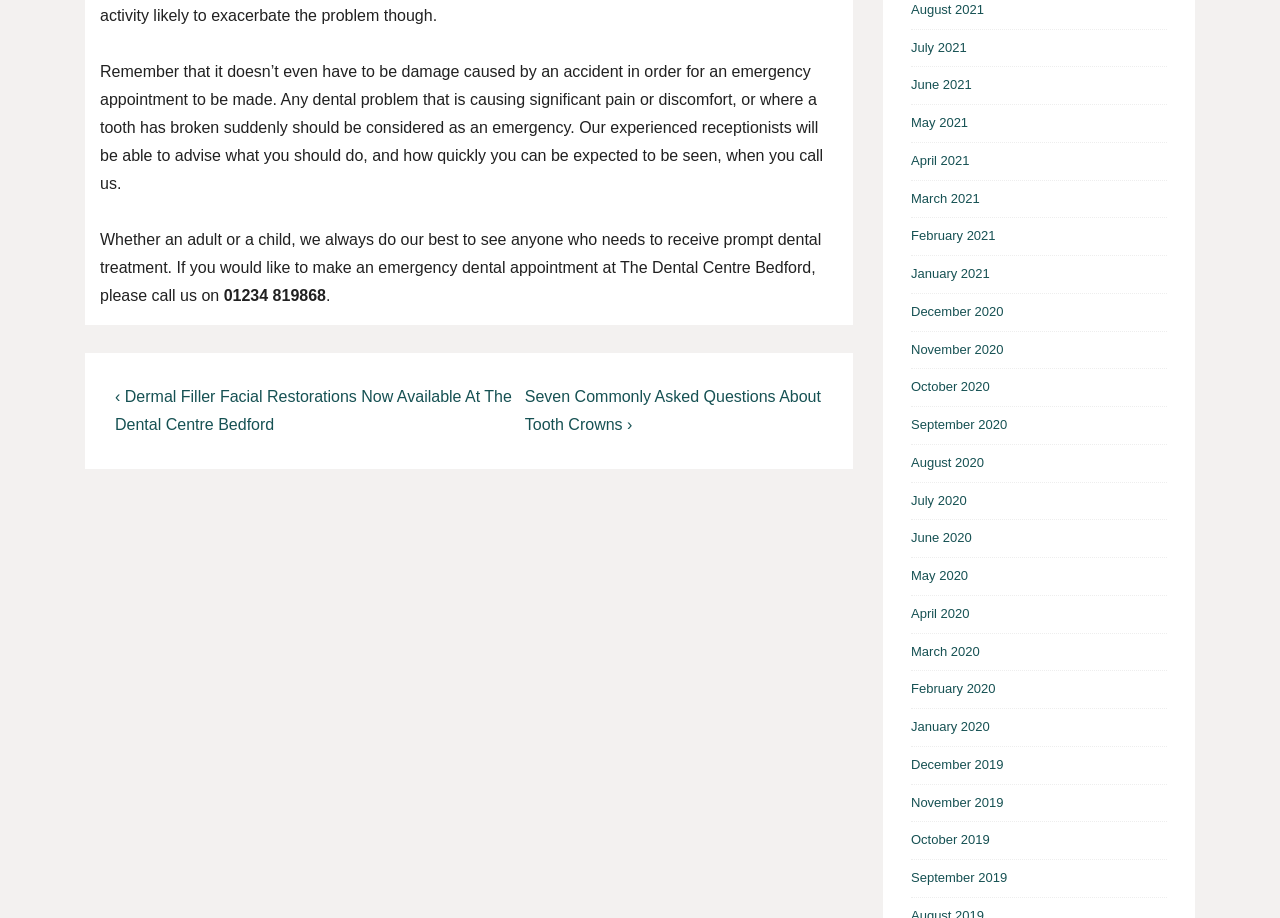Find the bounding box coordinates of the element to click in order to complete this instruction: "Click on 'Next Post'". The bounding box coordinates must be four float numbers between 0 and 1, denoted as [left, top, right, bottom].

[0.41, 0.422, 0.641, 0.471]